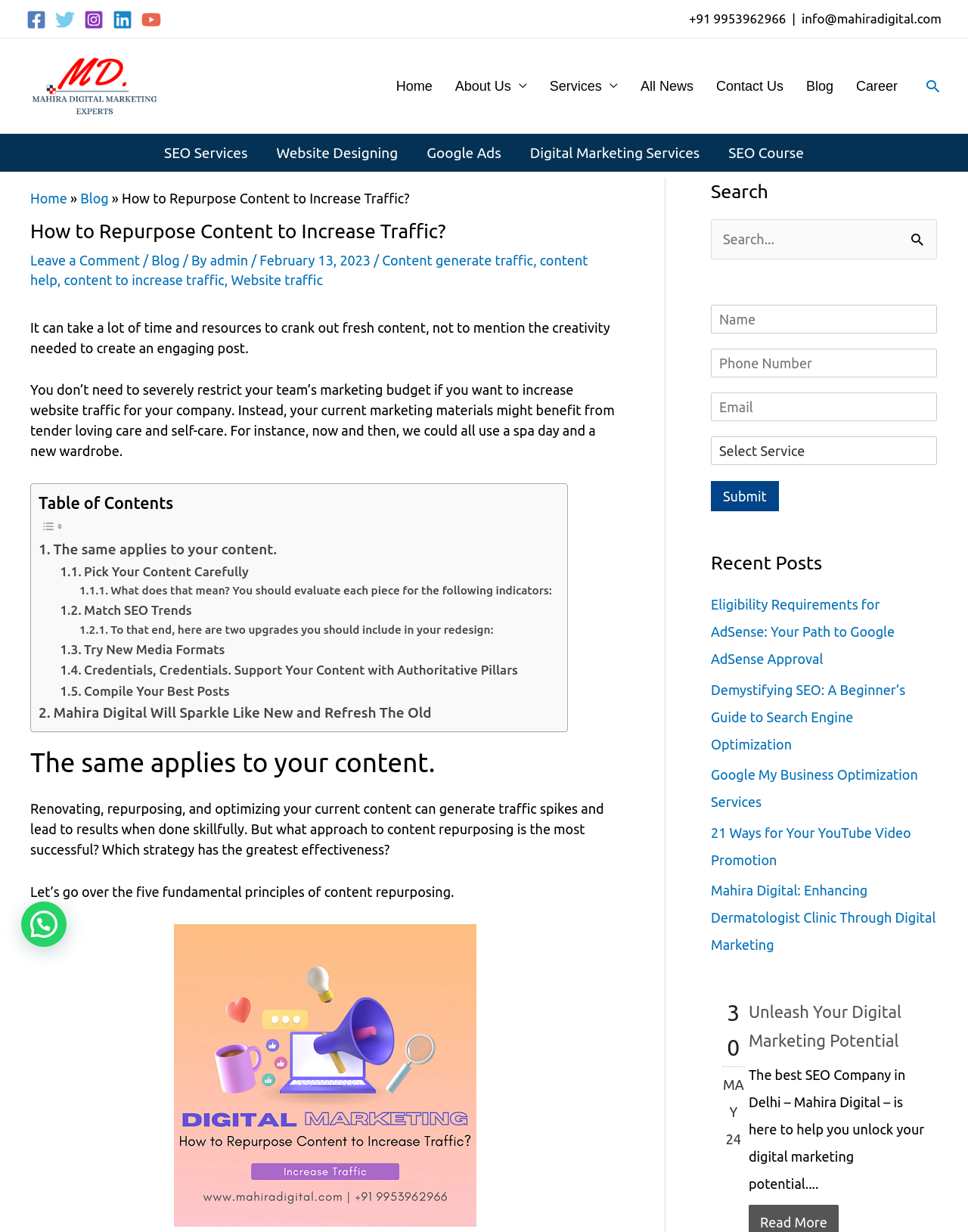Identify the bounding box coordinates for the UI element described as follows: "content to increase traffic". Ensure the coordinates are four float numbers between 0 and 1, formatted as [left, top, right, bottom].

[0.066, 0.221, 0.232, 0.234]